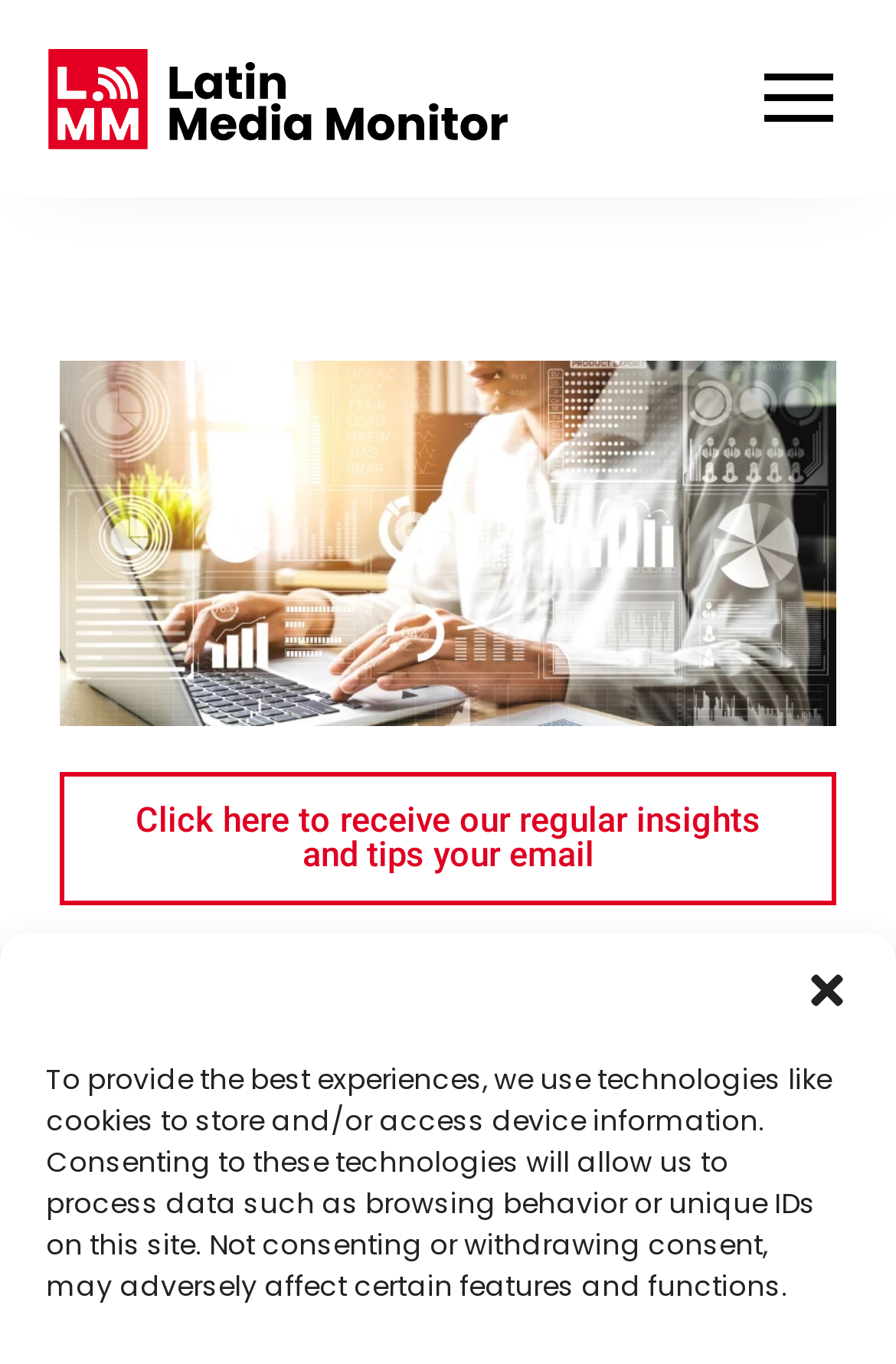Write an exhaustive caption that covers the webpage's main aspects.

The webpage is about Latin Media Monitor, a company that provides news coverage analysis to international firms in LATAM. At the top left corner, there is a logo of Latin Media Monitor, which is an image linked to the company's website. Next to the logo, there is a menu toggle button that allows users to navigate through the website.

Below the logo and menu toggle button, there is a large image that takes up most of the width of the page, depicting public relations, artificial intelligence, and media monitoring. This image is accompanied by a heading that reads "Public relations, media monitoring and AI: Finding the perfect match", which is the title of the webpage.

On the right side of the page, near the top, there is a button to close a dialog box. Below this button, there is a static text that explains the use of cookies and technologies to store and access device information.

Further down the page, there is a link that invites users to receive regular insights and tips via email. This link is positioned below the large image and above the heading. Overall, the webpage has a simple and clean layout, with a focus on the company's services and a call-to-action to receive more information.